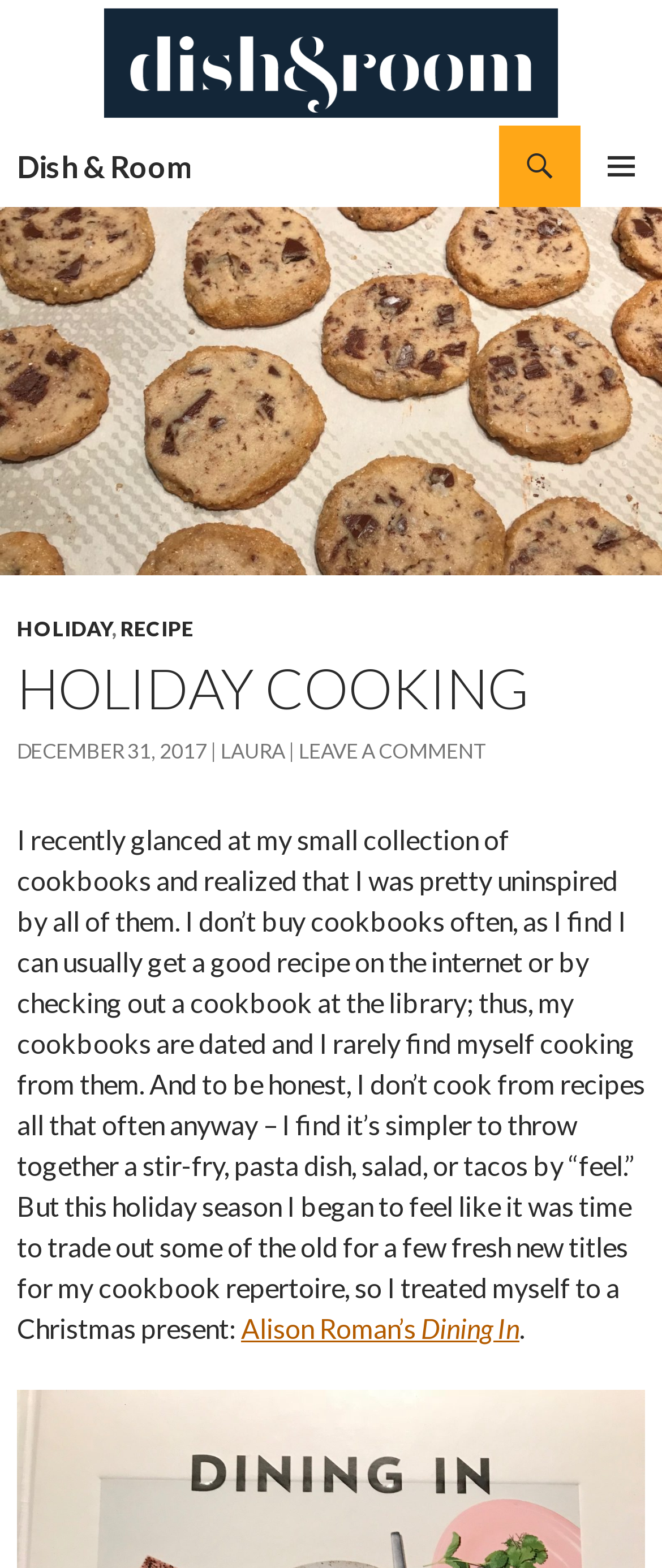What is the author of the article?
Carefully analyze the image and provide a thorough answer to the question.

The author of the article can be determined by looking at the link element with the text 'LAURA' which is located below the heading 'HOLIDAY COOKING' and above the text 'LEAVE A COMMENT', suggesting that it is the author of the article.